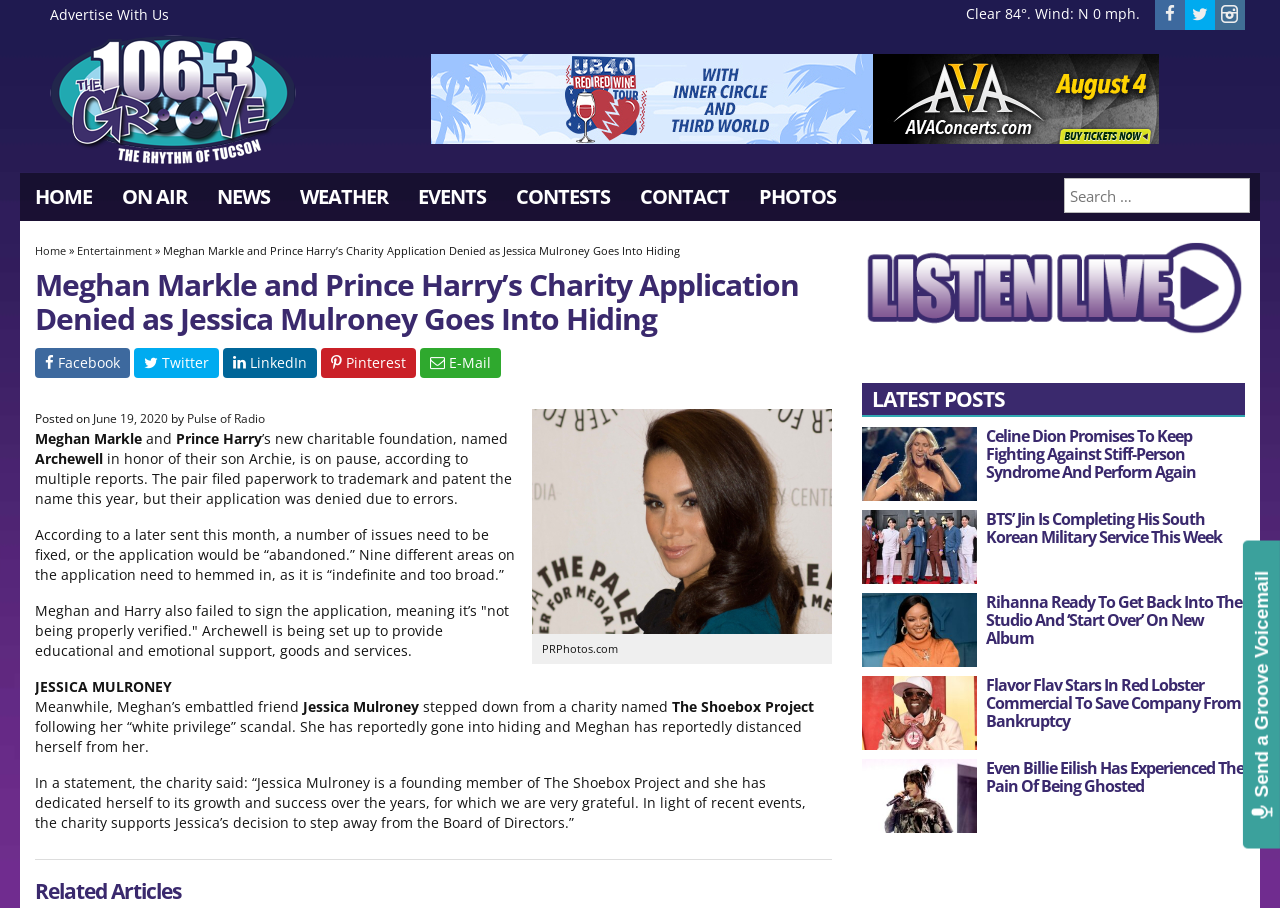Identify the coordinates of the bounding box for the element described below: "Projects". Return the coordinates as four float numbers between 0 and 1: [left, top, right, bottom].

None